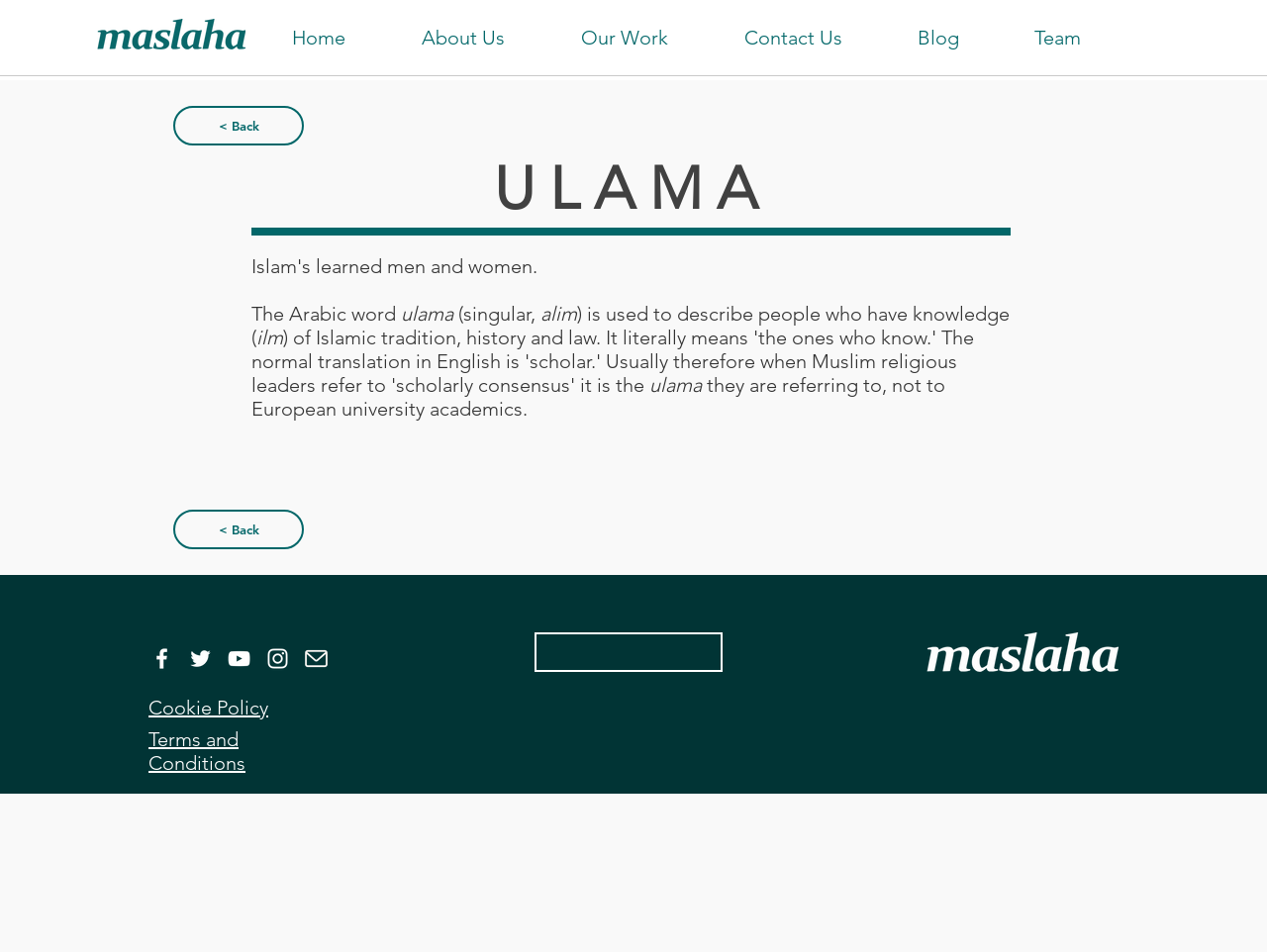Give a concise answer of one word or phrase to the question: 
What is the logo image at the top left corner?

maslaha-logo-teal